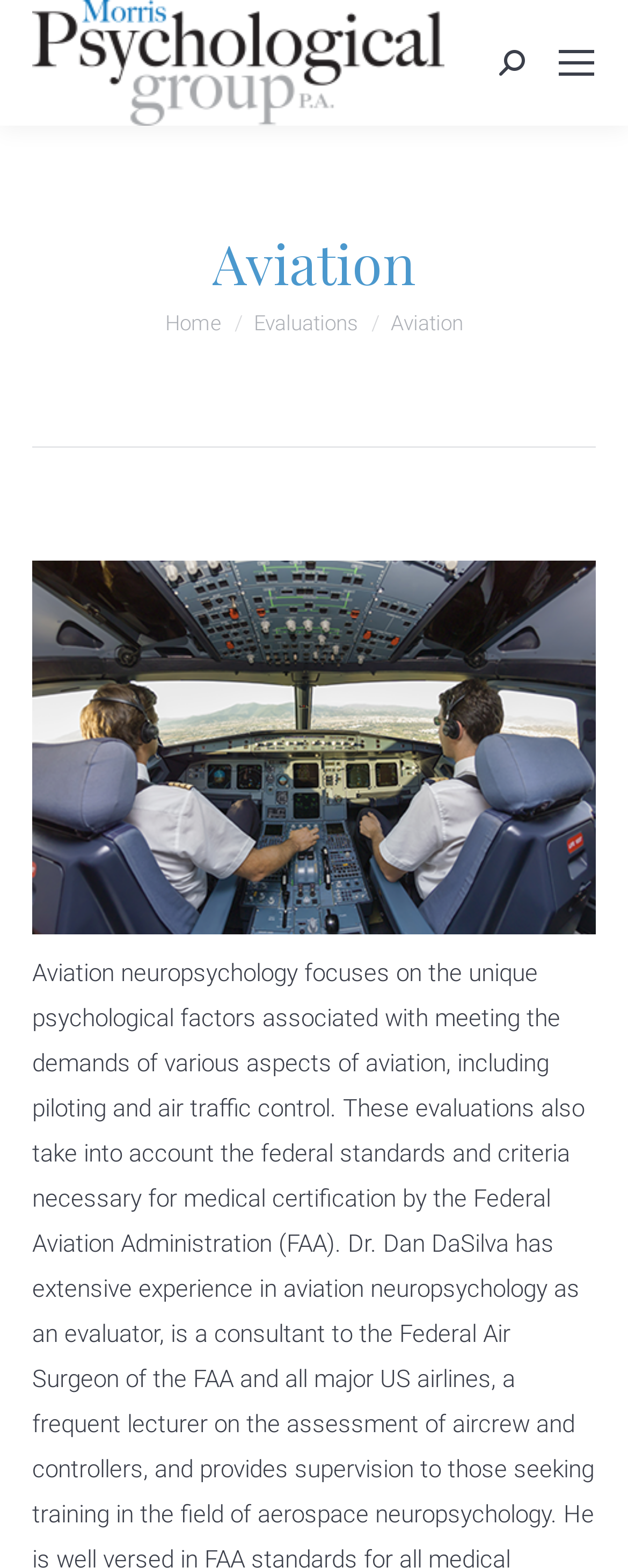What is the current section of the page?
Based on the visual, give a brief answer using one word or a short phrase.

Aviation